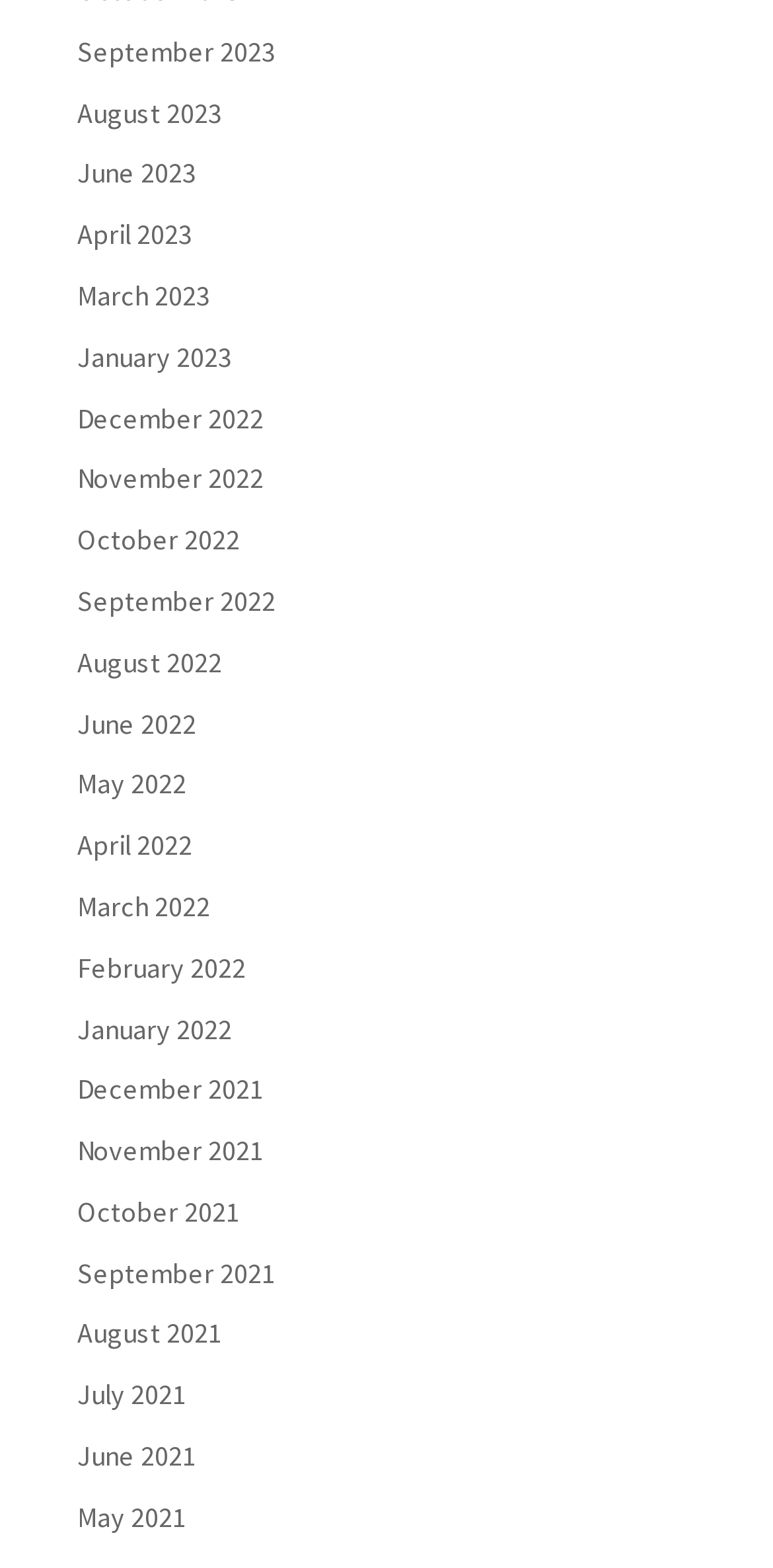Specify the bounding box coordinates of the area to click in order to follow the given instruction: "go to August 2022."

[0.1, 0.411, 0.287, 0.433]